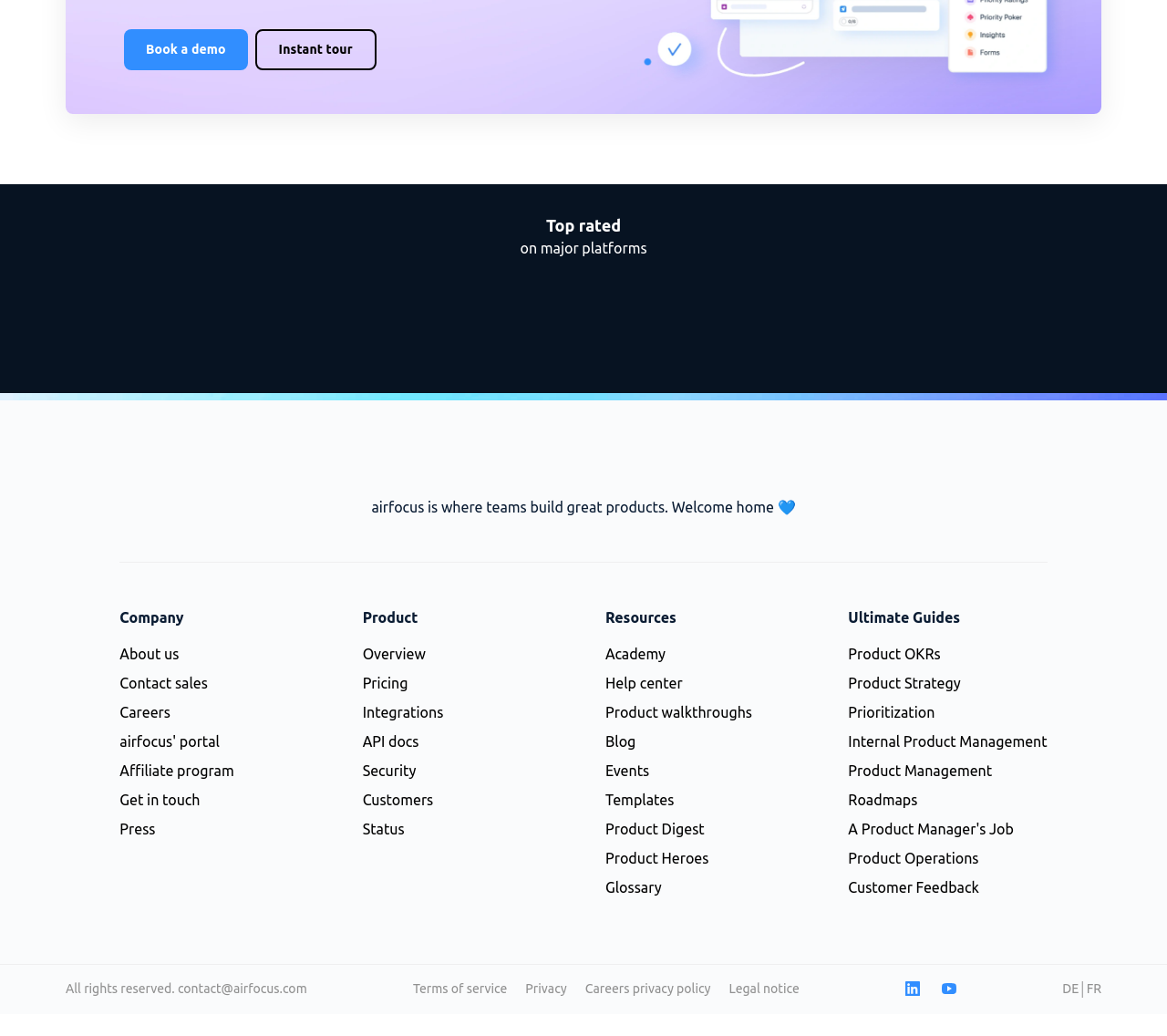How many social media links are there?
Please answer the question with as much detail as possible using the screenshot.

There are 3 social media links at the bottom of the webpage, including LinkedIn, YouTube, and two language options (DE and FR) that lead to the company's homepage.